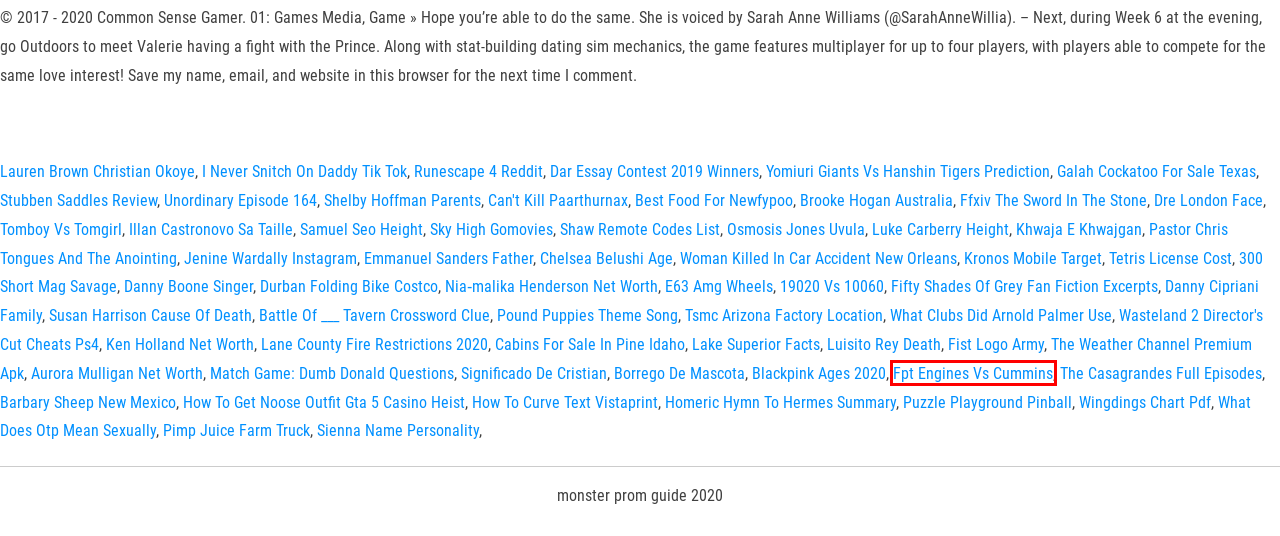Review the screenshot of a webpage which includes a red bounding box around an element. Select the description that best fits the new webpage once the element in the bounding box is clicked. Here are the candidates:
A. luisito rey death
B. danny boone singer
C. unordinary episode 164
D. emmanuel sanders father
E. yomiuri giants vs hanshin tigers prediction
F. fifty shades of grey fan fiction excerpts
G. wingdings chart pdf
H. fpt engines vs cummins

H